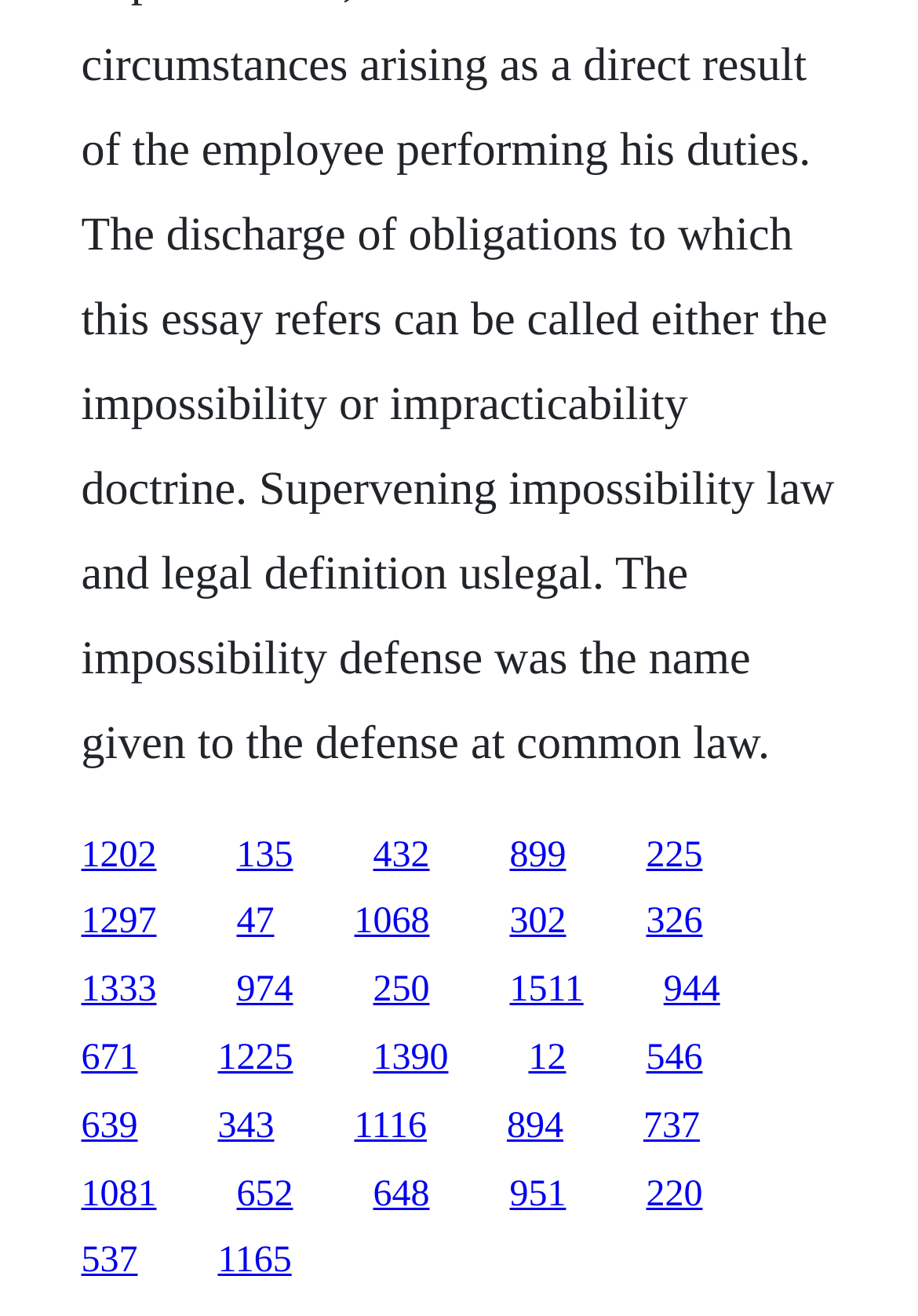Is the link '1333' above the link '1068'?
Look at the image and respond with a single word or a short phrase.

Yes